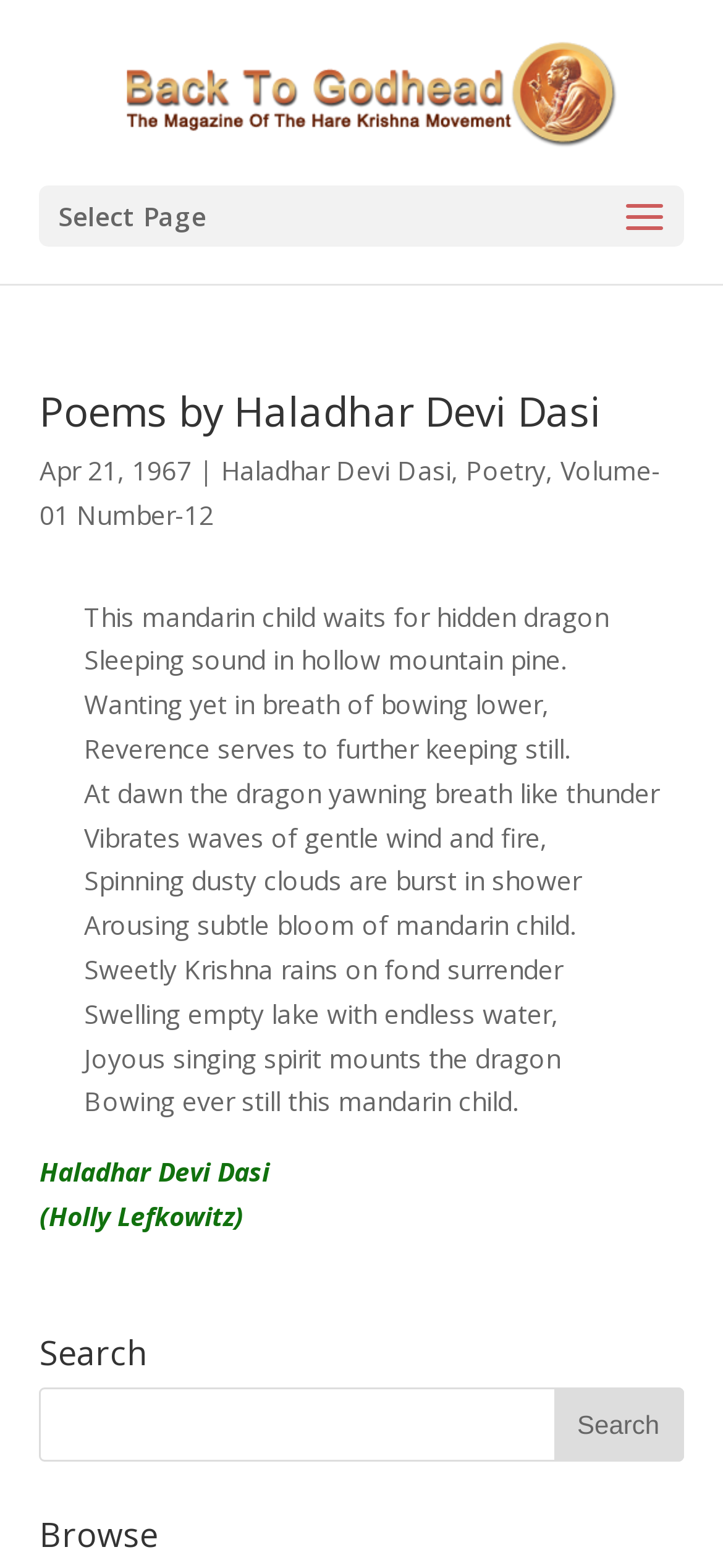Can you give a comprehensive explanation to the question given the content of the image?
Who wrote the poem?

The author of the poem is mentioned in the webpage as 'Haladhar Devi Dasi' which is also the title of the poem. This information can be found in the heading 'Poems by Haladhar Devi Dasi' and also in the text 'Haladhar Devi Dasi' at the bottom of the poem.